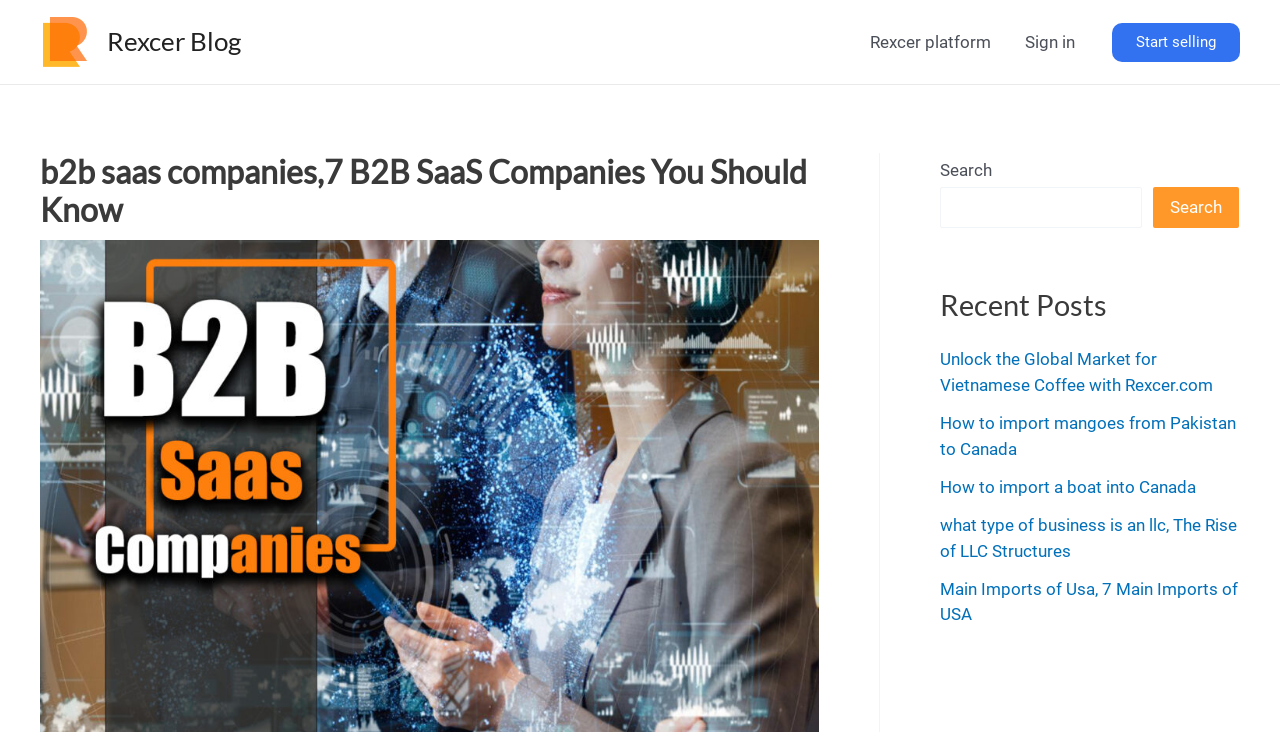How many recent posts are listed?
Provide an in-depth answer to the question, covering all aspects.

The recent posts section is located in the right-hand sidebar of the webpage. There are five links listed under the 'Recent Posts' heading, each representing a different post.